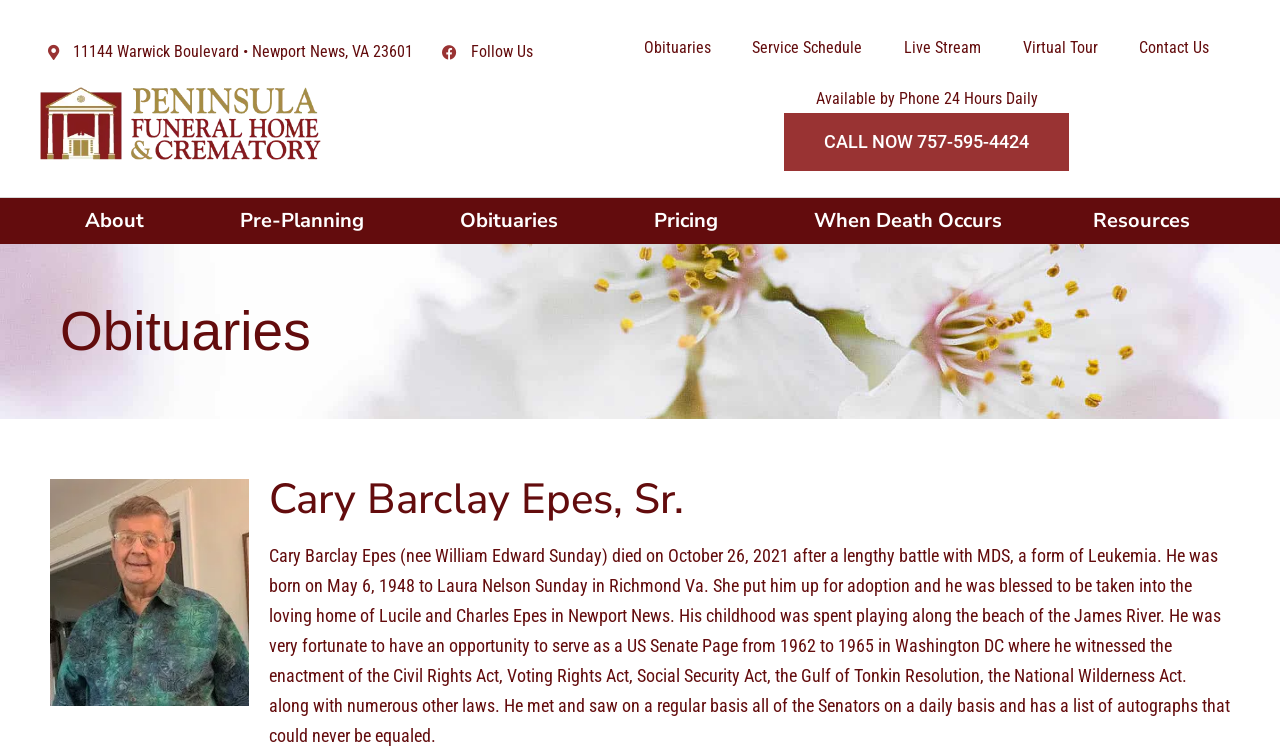What was Cary Barclay Epes, Sr. suffering from?
Can you provide a detailed and comprehensive answer to the question?

I found the information by reading the static text element that describes Cary Barclay Epes, Sr.'s life, which mentions that he died after a lengthy battle with MDS, a form of Leukemia.